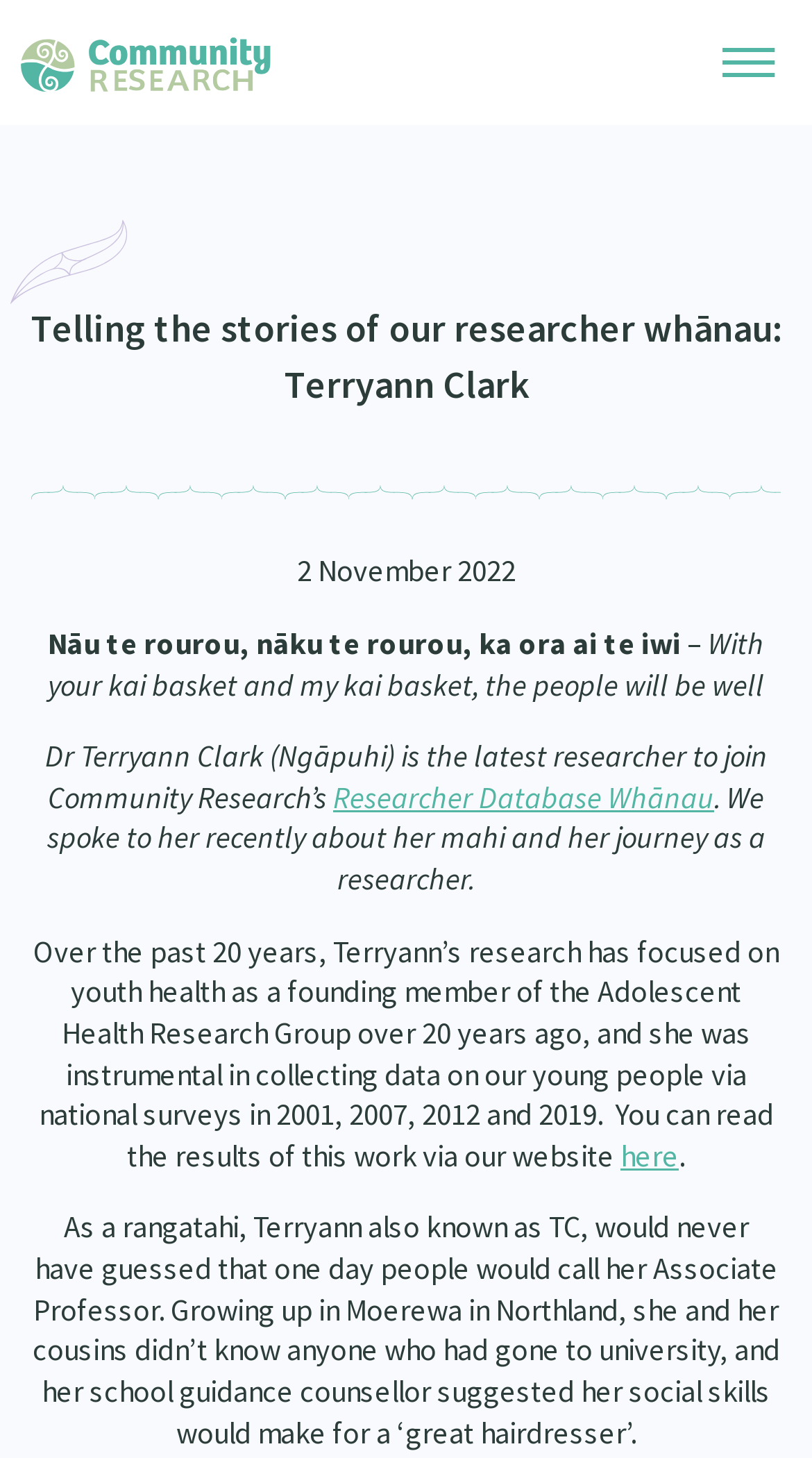Please respond in a single word or phrase: 
Where did Dr Terryann Clark grow up?

Moerewa in Northland